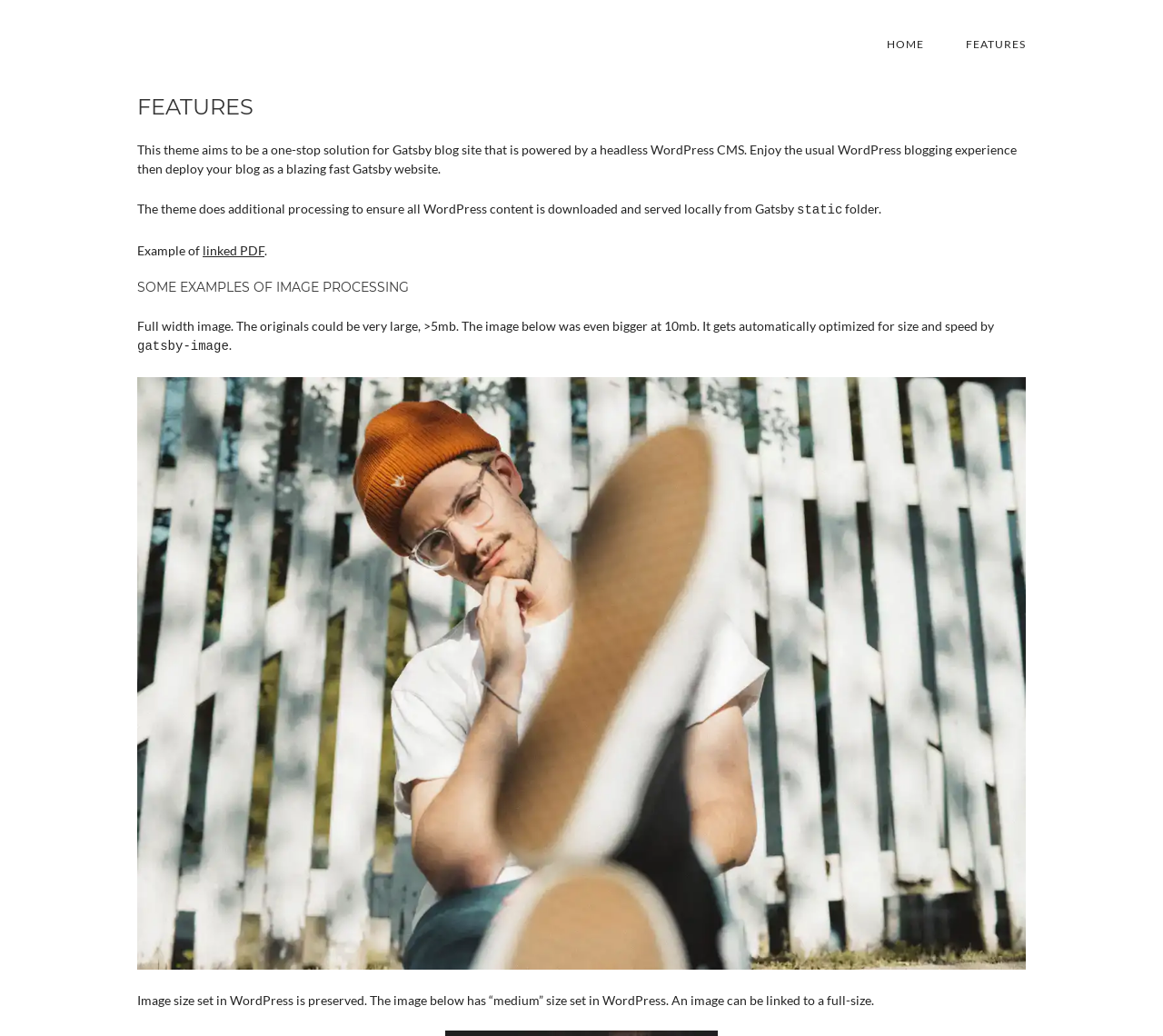Show the bounding box coordinates for the HTML element described as: "Features".

[0.812, 0.025, 0.882, 0.061]